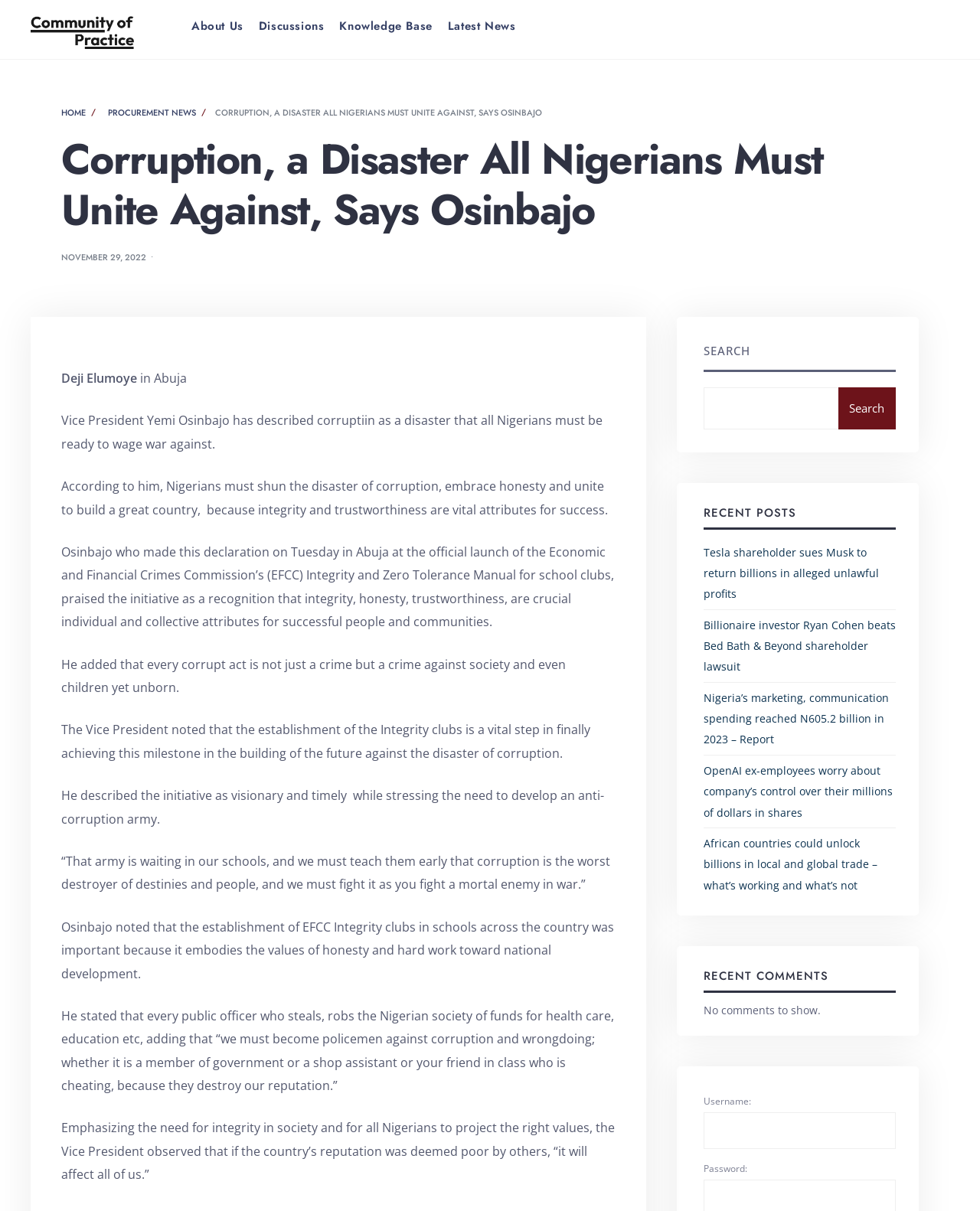Bounding box coordinates should be in the format (top-left x, top-left y, bottom-right x, bottom-right y) and all values should be floating point numbers between 0 and 1. Determine the bounding box coordinate for the UI element described as: parent_node: Username: name="log"

[0.718, 0.918, 0.914, 0.949]